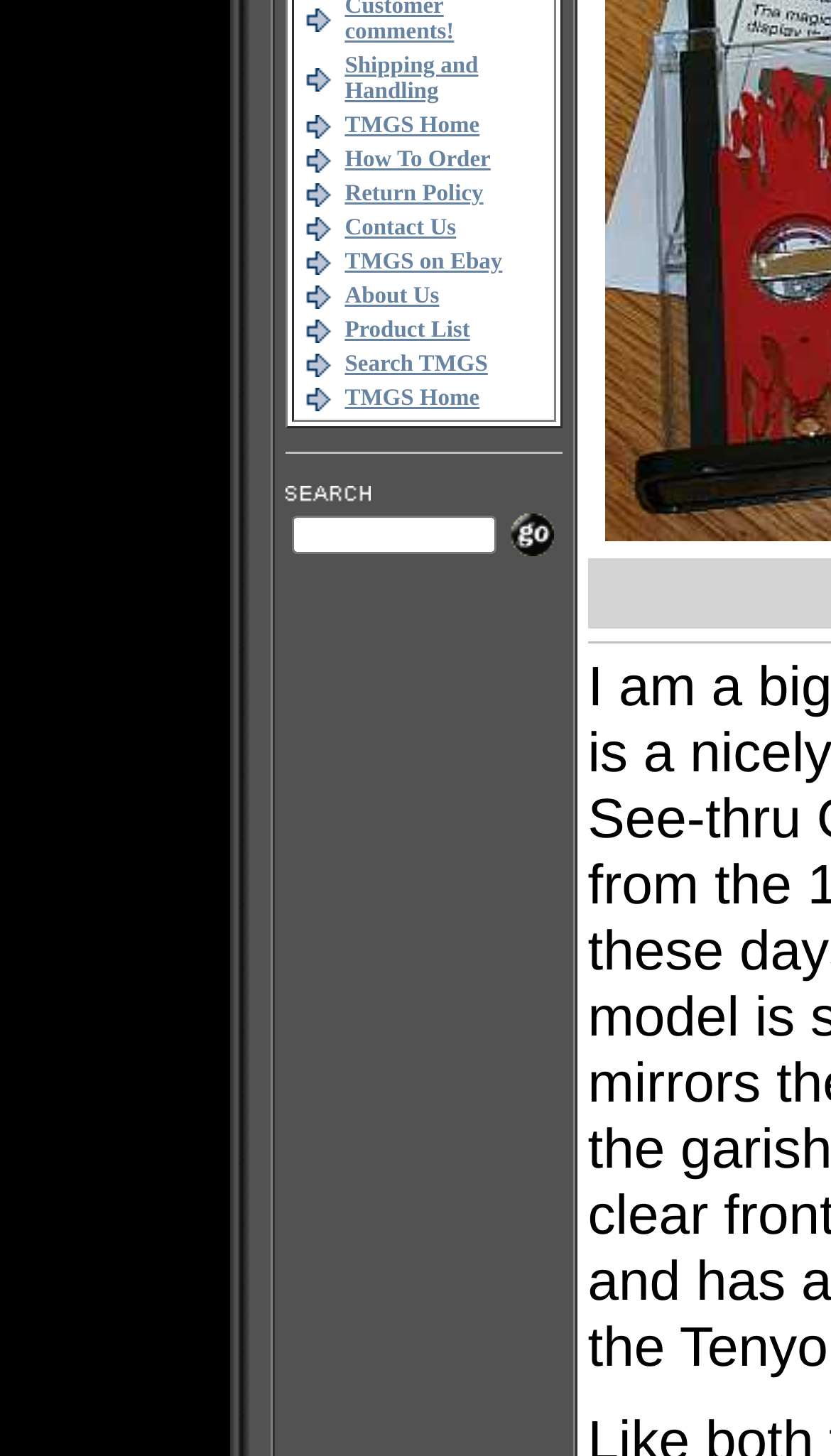Using the provided element description, identify the bounding box coordinates as (top-left x, top-left y, bottom-right x, bottom-right y). Ensure all values are between 0 and 1. Description: How To Order

[0.433, 0.101, 0.609, 0.119]